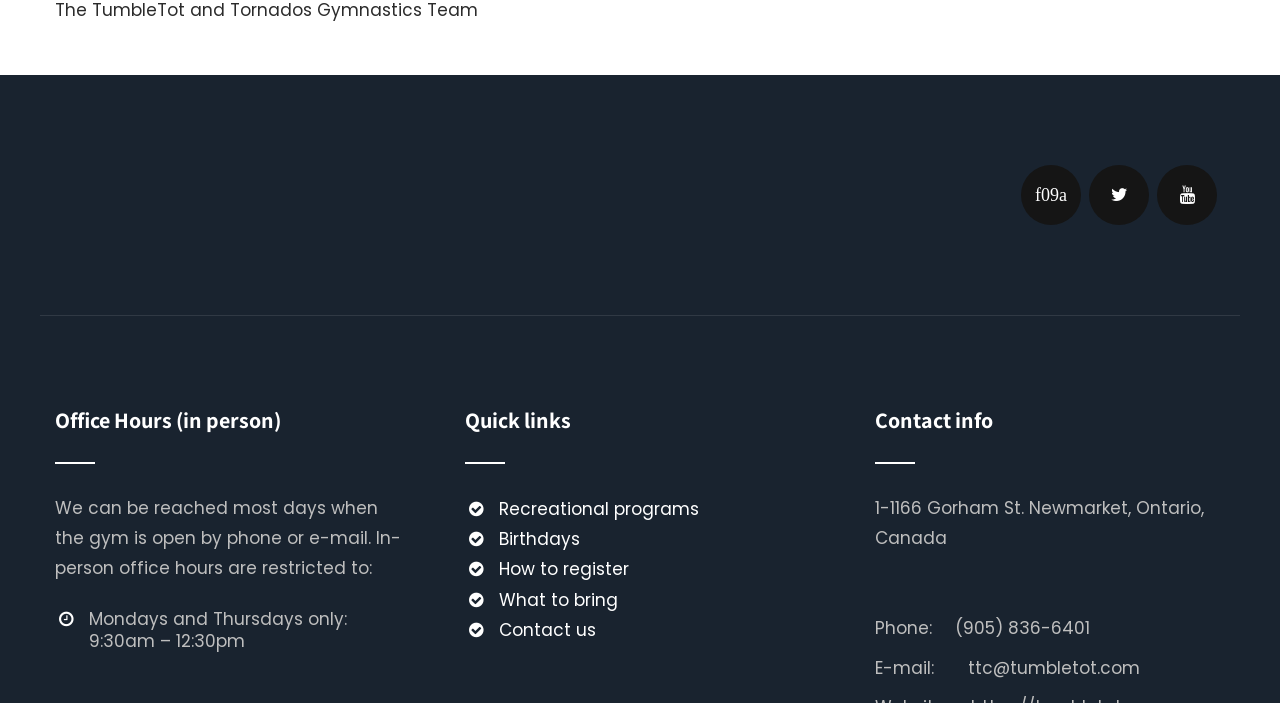Please examine the image and provide a detailed answer to the question: What is the address?

The address is mentioned in the 'Contact info' section, which states that the location is 1-1166 Gorham St. Newmarket, Ontario, Canada.